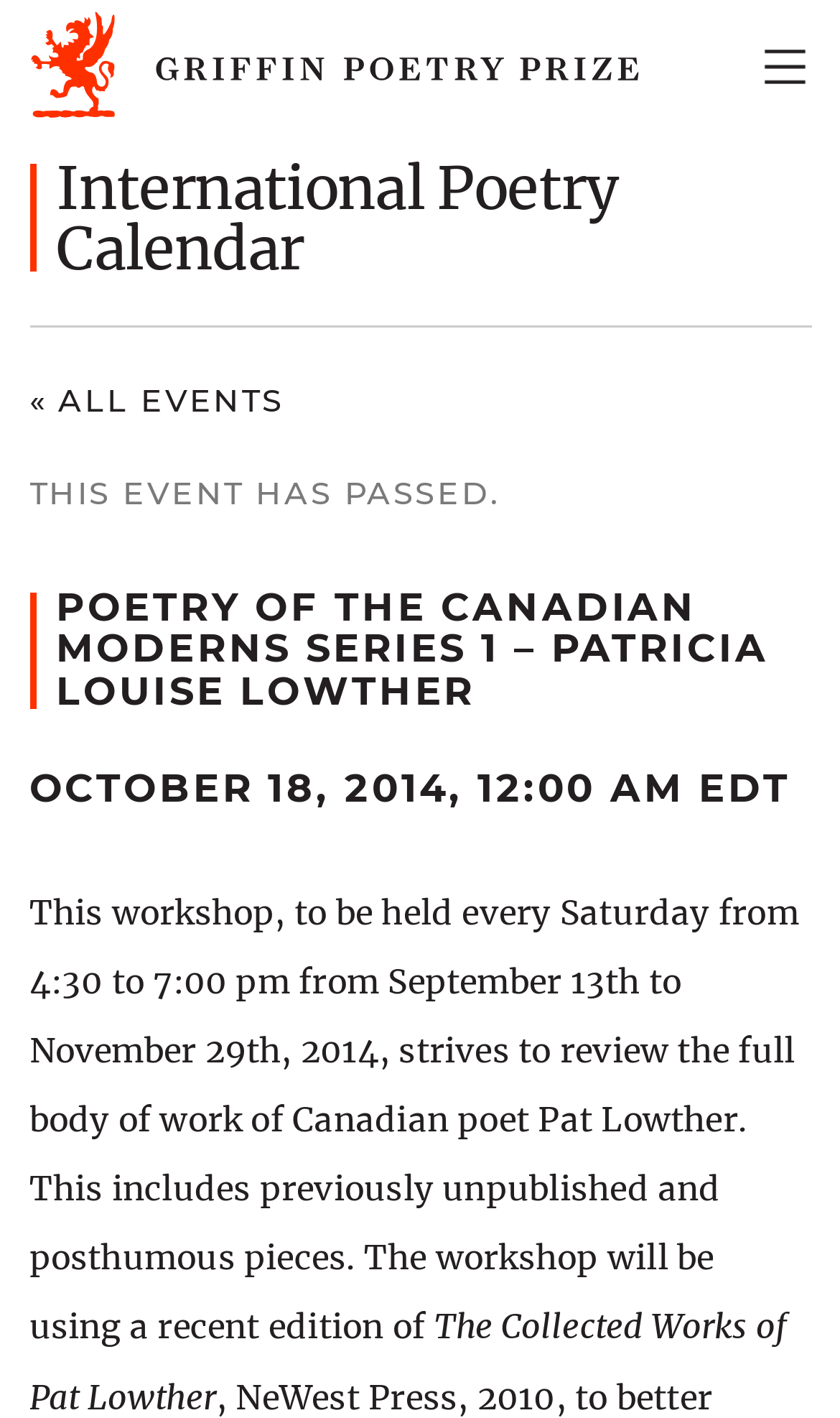Please identify the bounding box coordinates of the element that needs to be clicked to execute the following command: "Toggle the navigation menu". Provide the bounding box using four float numbers between 0 and 1, formatted as [left, top, right, bottom].

[0.891, 0.022, 0.982, 0.071]